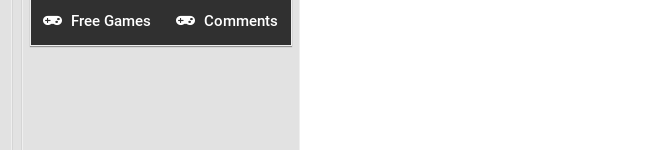What type of content is the website dedicated to providing?
Using the image as a reference, answer the question with a short word or phrase.

Mods and downloads